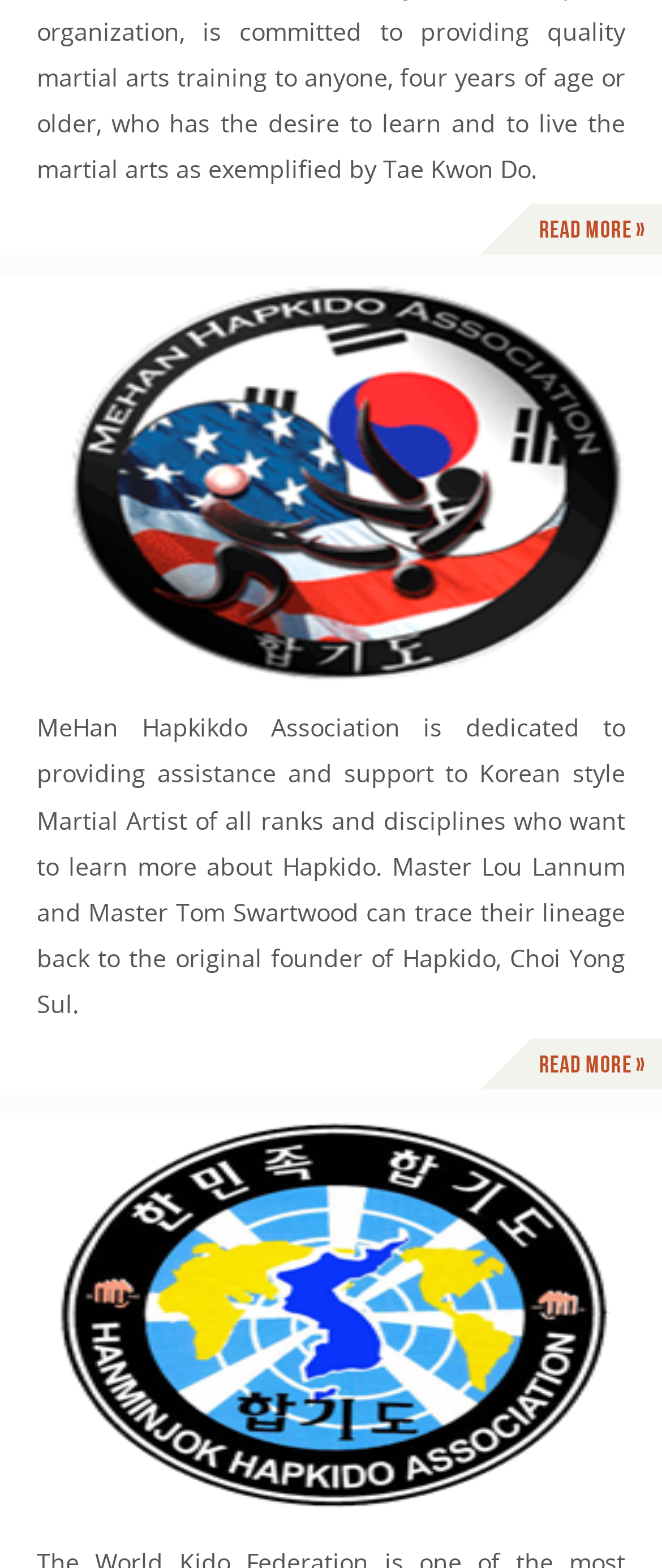Determine the bounding box for the UI element that matches this description: "Read more »".

[0.814, 0.29, 0.974, 0.307]